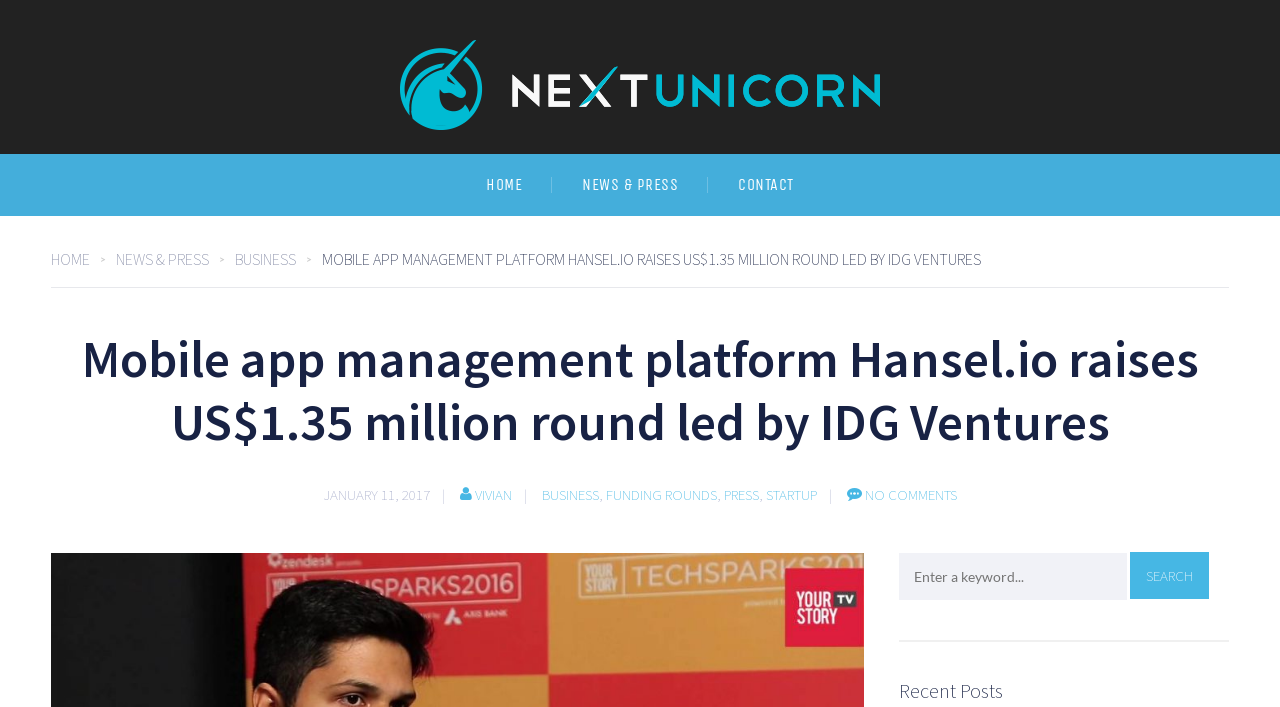Based on the image, provide a detailed and complete answer to the question: 
What is the name of the platform?

The name of the platform can be found in the heading 'Mobile app management platform Hansel.io raises US$1.35 million round led by IDG Ventures' which is located at the top of the webpage.